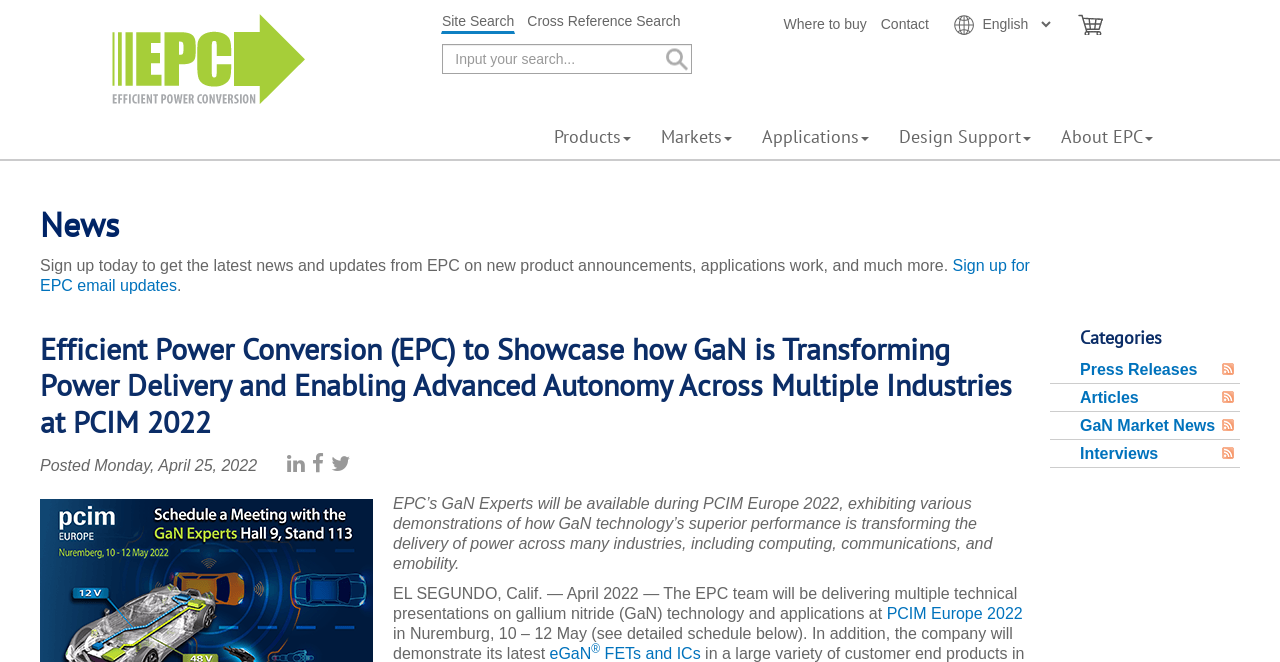Please predict the bounding box coordinates (top-left x, top-left y, bottom-right x, bottom-right y) for the UI element in the screenshot that fits the description: Where to buy

[0.612, 0.024, 0.677, 0.048]